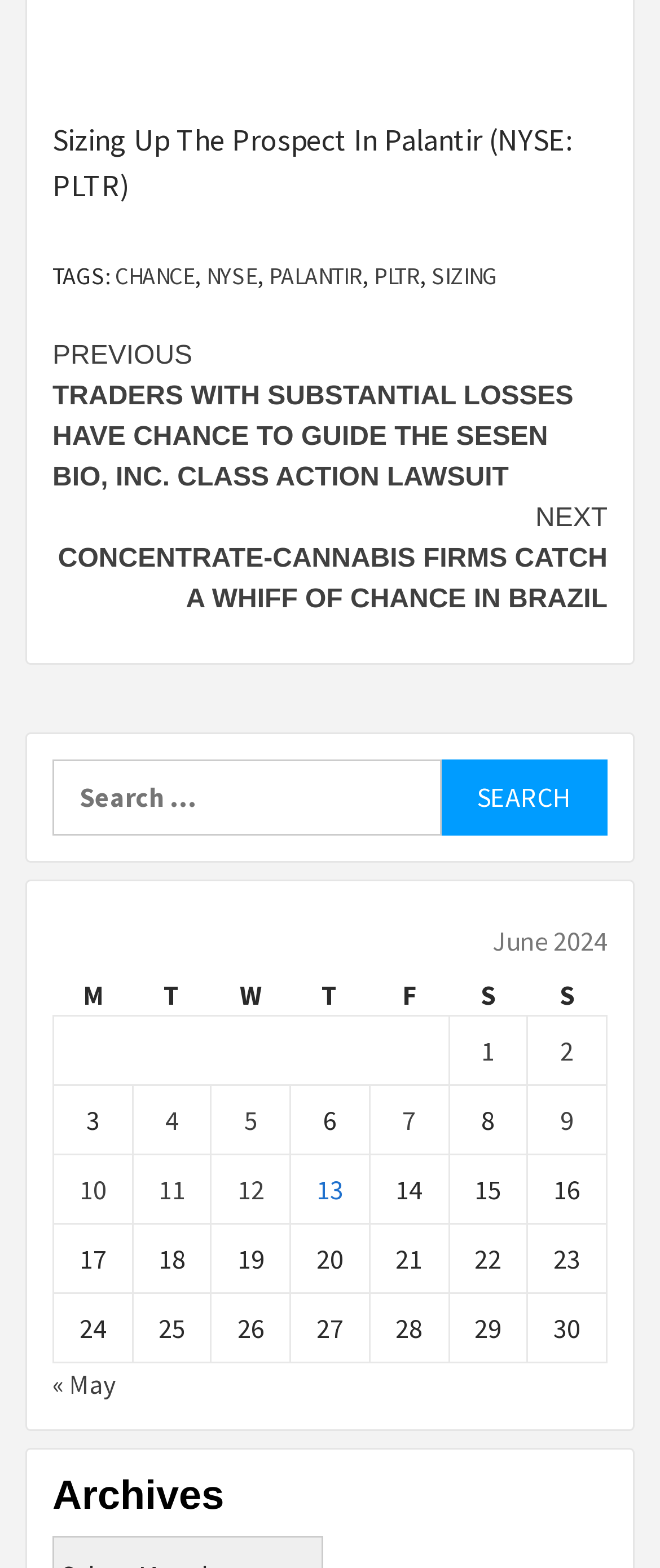Provide the bounding box coordinates of the area you need to click to execute the following instruction: "Read the article 'Sizing Up The Prospect In Palantir (NYSE: PLTR)'".

[0.079, 0.076, 0.867, 0.13]